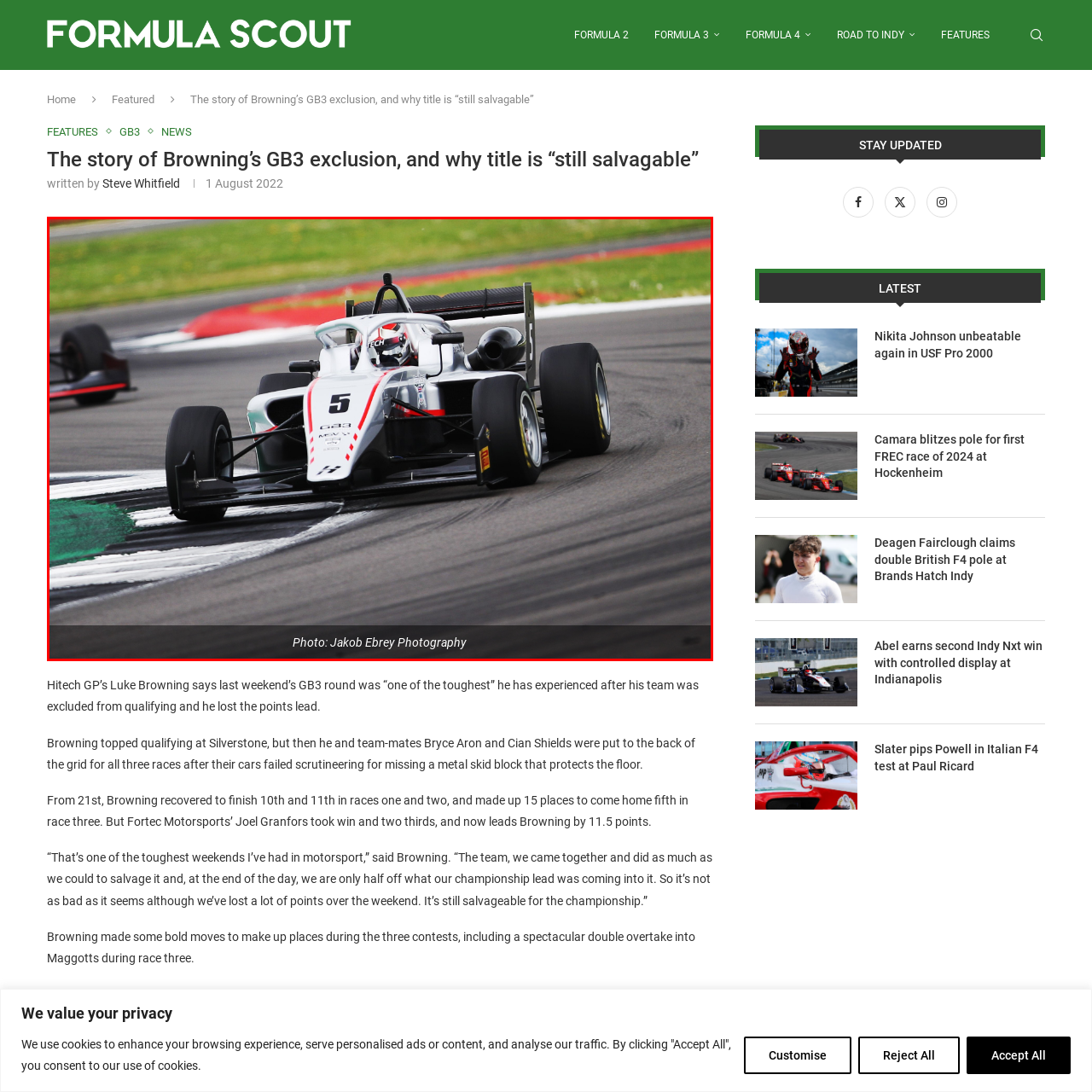What type of landscape is in the background of the image?
Review the image highlighted by the red bounding box and respond with a brief answer in one word or phrase.

Grassy circuit